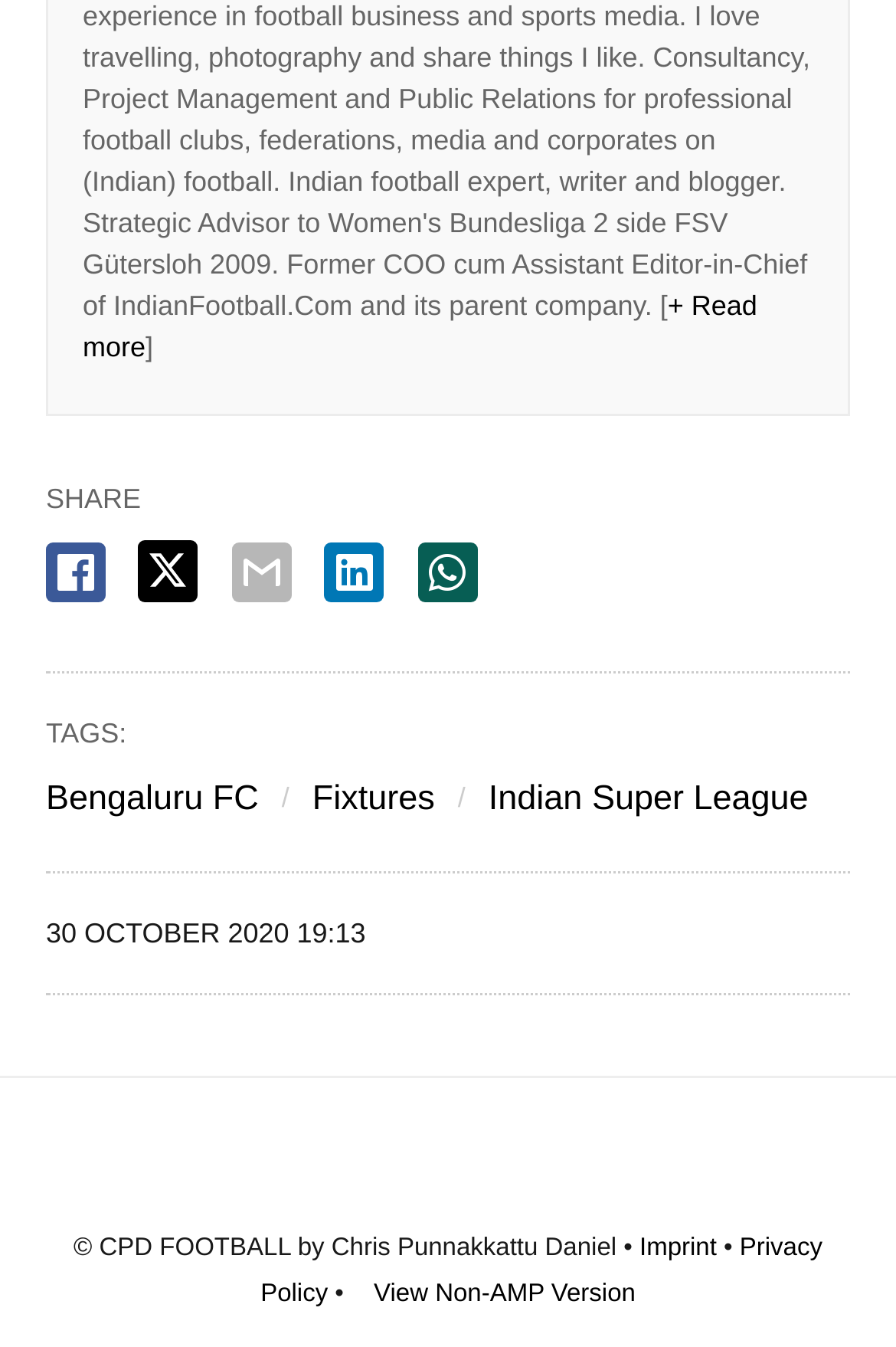What is the purpose of the links at the top?
Analyze the image and provide a thorough answer to the question.

The links at the top, including 'facebook share', 'twitter share', 'email share', 'linkedin share', and 'whatsapp share', are for sharing the content of the webpage on various social media platforms.